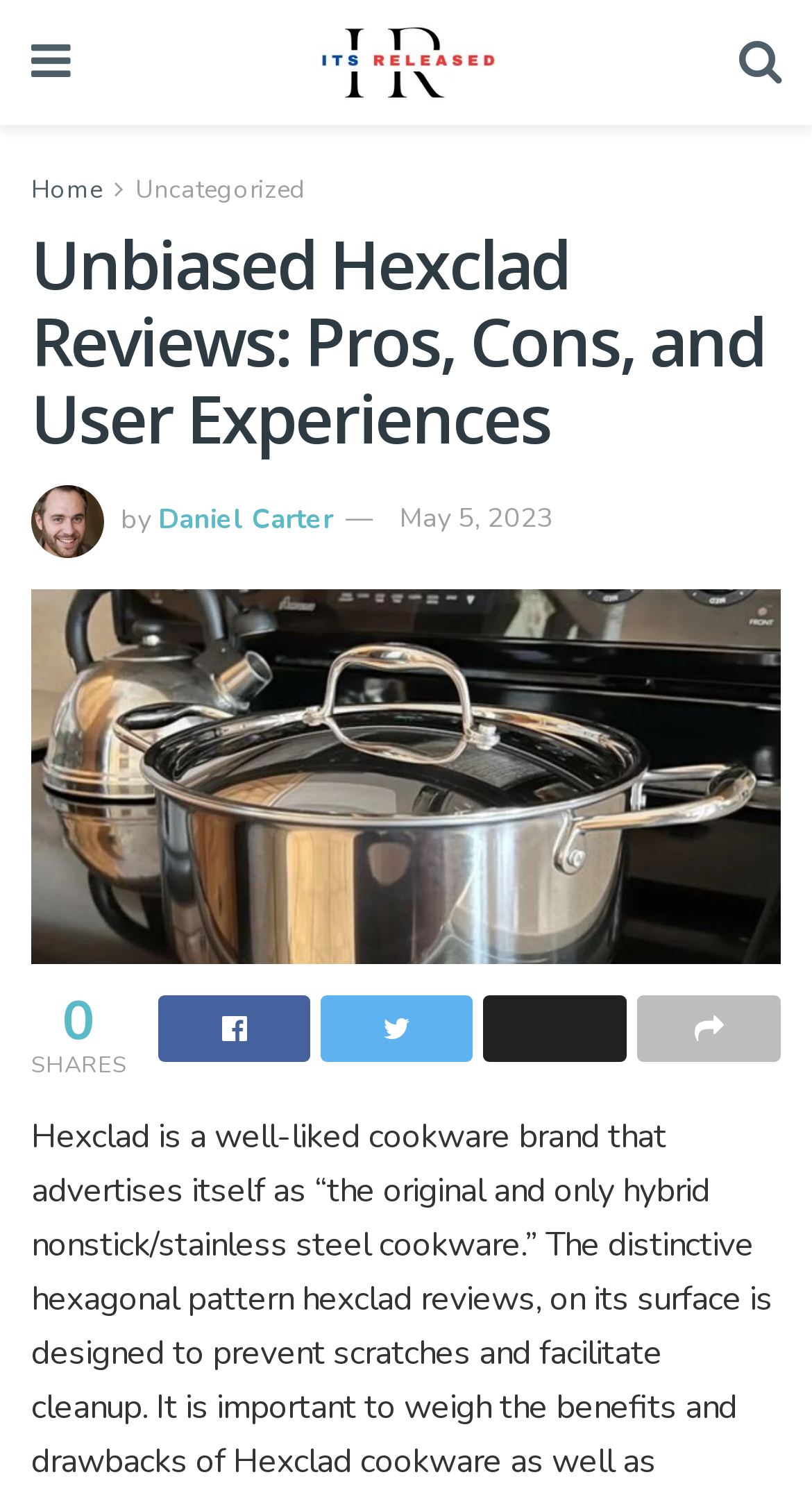Identify and provide the bounding box coordinates of the UI element described: "alt="Its Released"". The coordinates should be formatted as [left, top, right, bottom], with each number being a float between 0 and 1.

[0.347, 0.014, 0.65, 0.07]